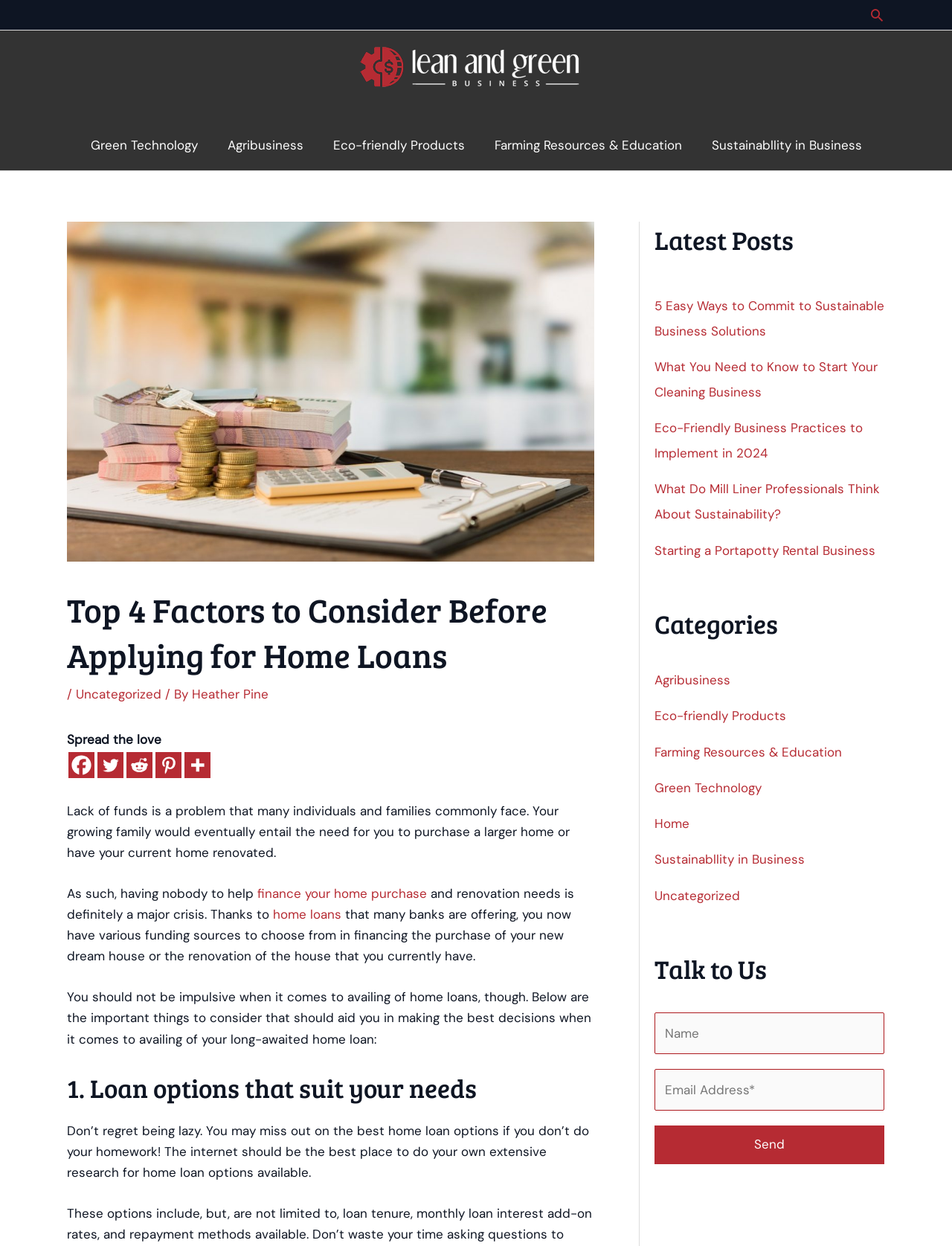What is the image above the heading 'Top 4 Factors to Consider Before Applying for Home Loans'?
Using the image provided, answer with just one word or phrase.

Money and loan application